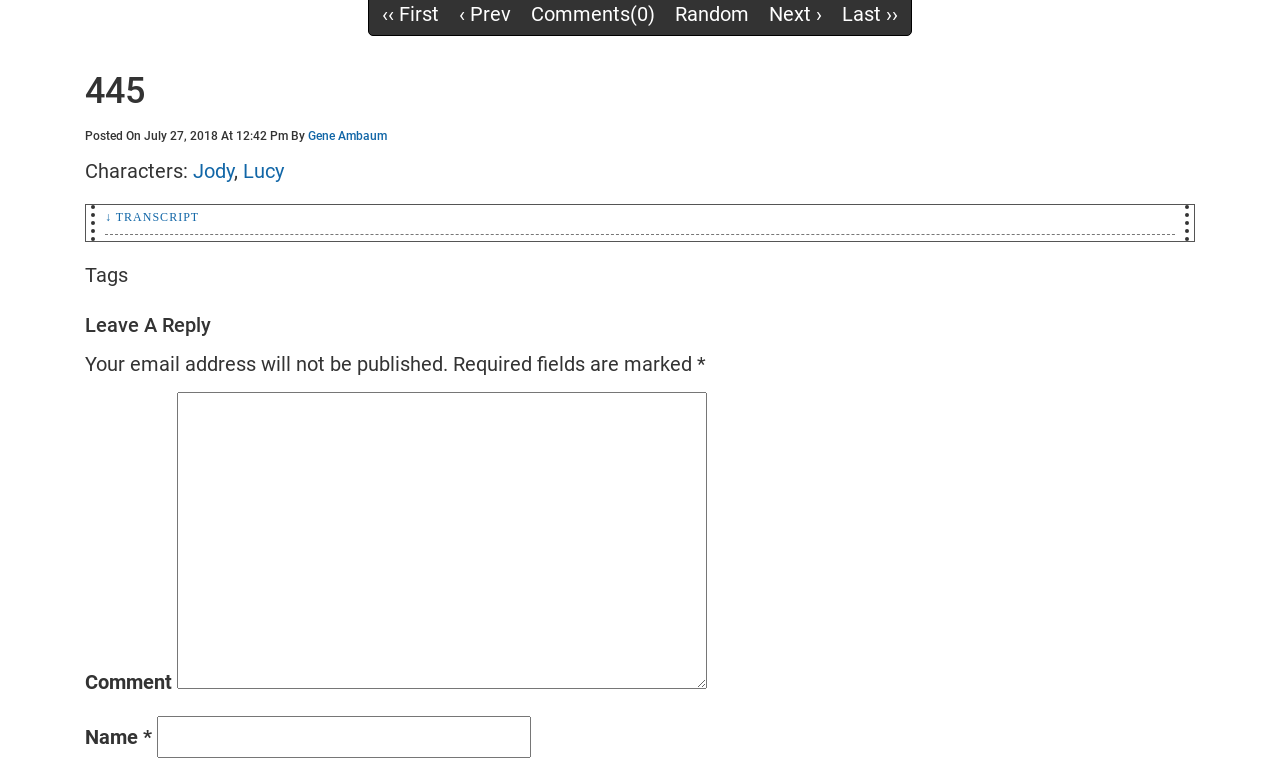Please give a one-word or short phrase response to the following question: 
What is the date of the post?

July 27, 2018